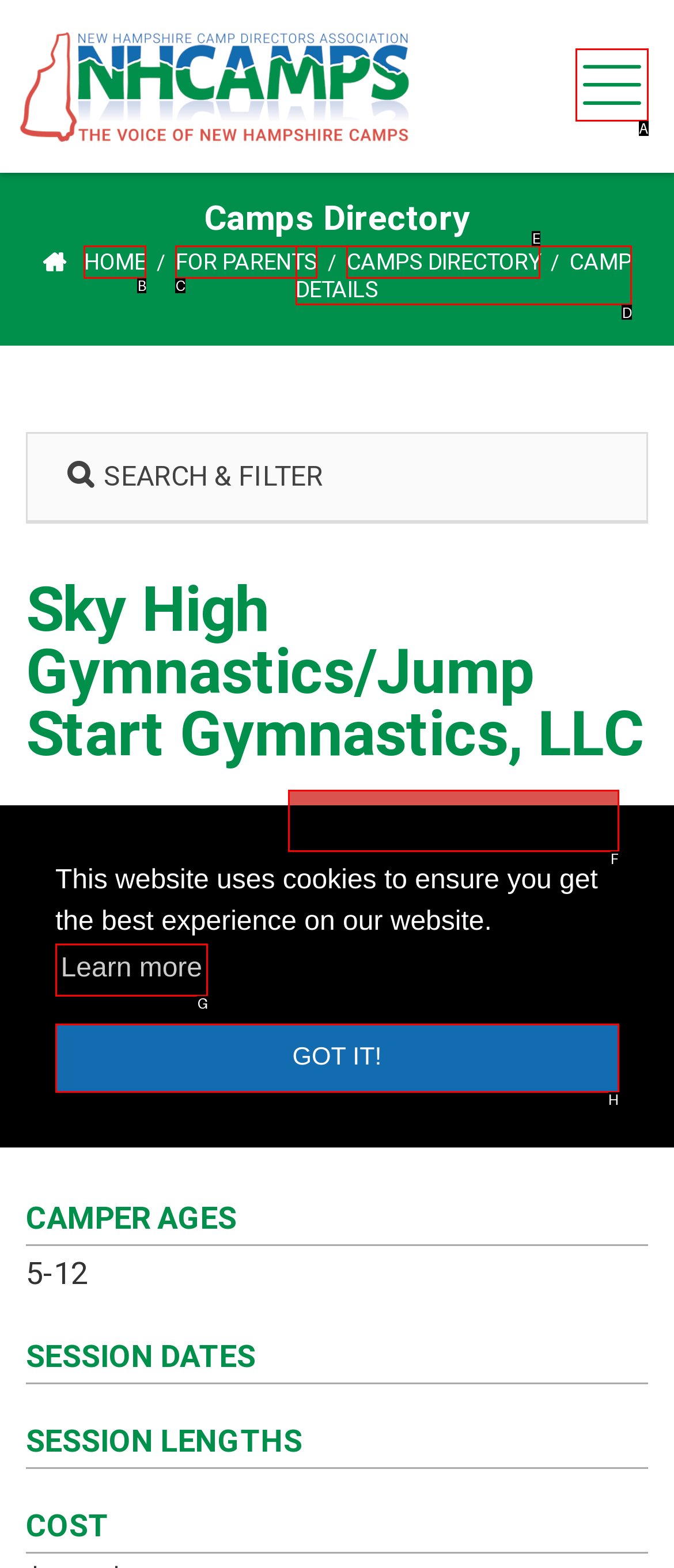Select the appropriate HTML element that needs to be clicked to finish the task: go back to the directory
Reply with the letter of the chosen option.

F